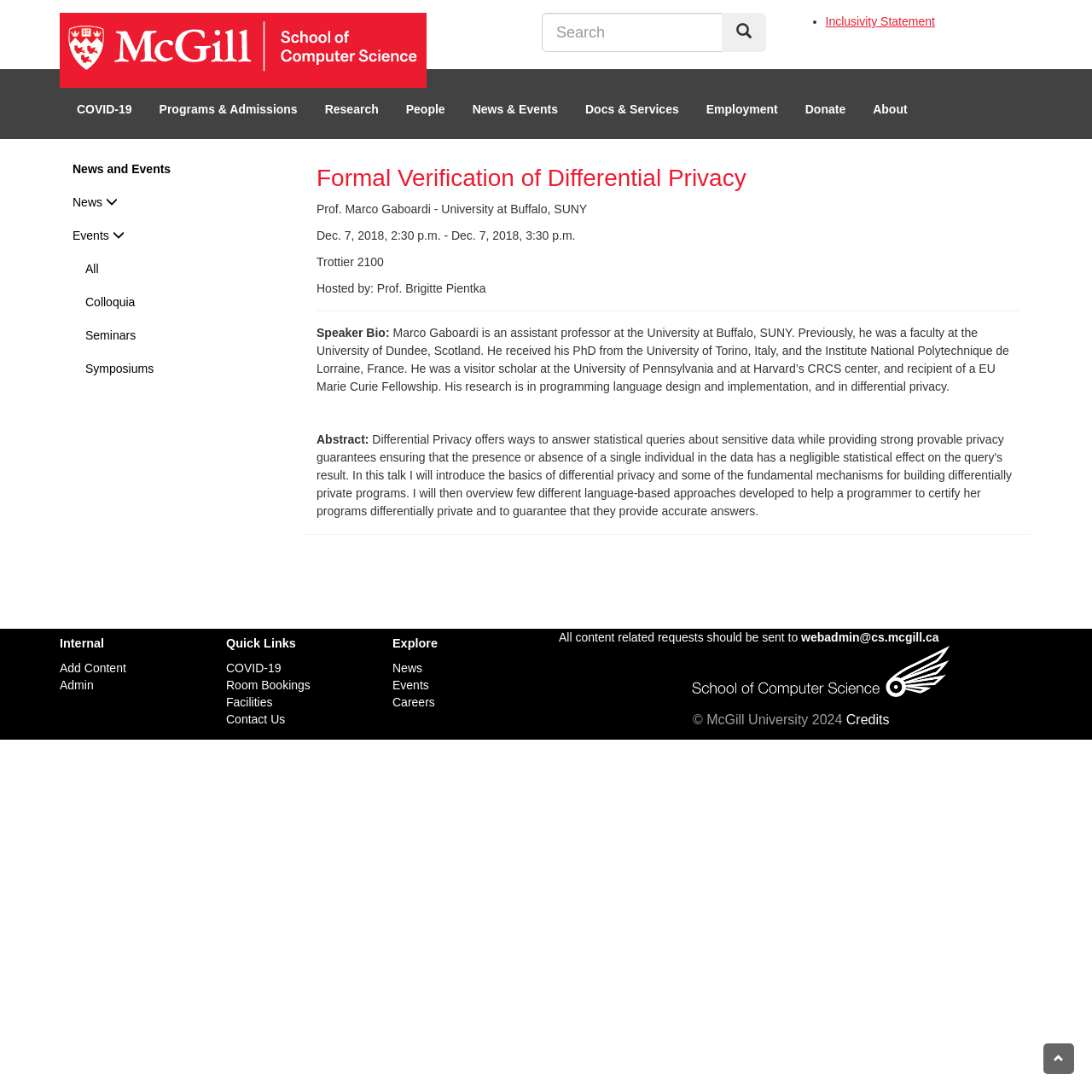Please find the bounding box coordinates of the clickable region needed to complete the following instruction: "Read the inclusivity statement". The bounding box coordinates must consist of four float numbers between 0 and 1, i.e., [left, top, right, bottom].

[0.756, 0.013, 0.856, 0.026]